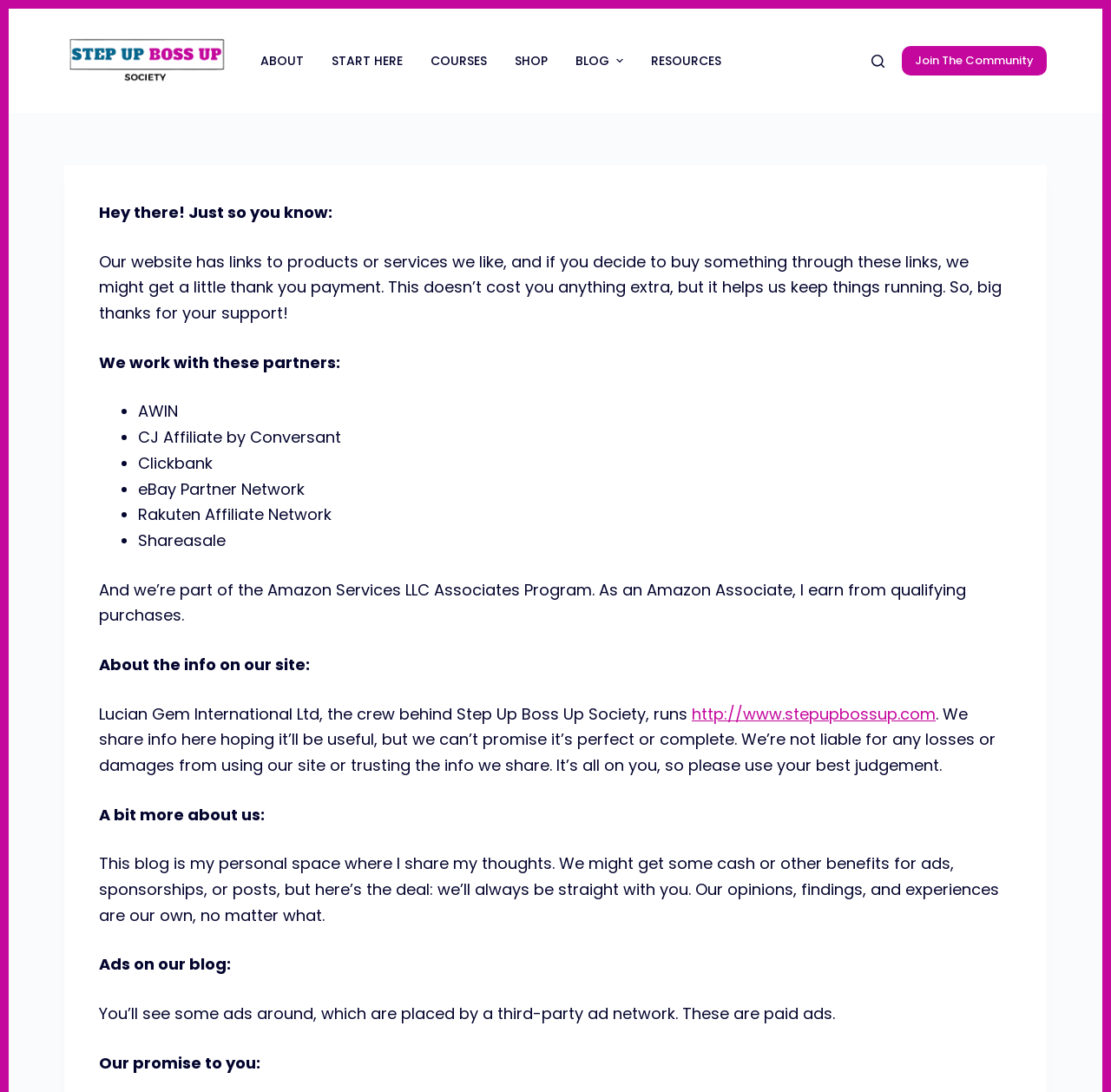Please identify the bounding box coordinates of the clickable region that I should interact with to perform the following instruction: "Visit the 'ABOUT' page". The coordinates should be expressed as four float numbers between 0 and 1, i.e., [left, top, right, bottom].

[0.222, 0.008, 0.286, 0.103]